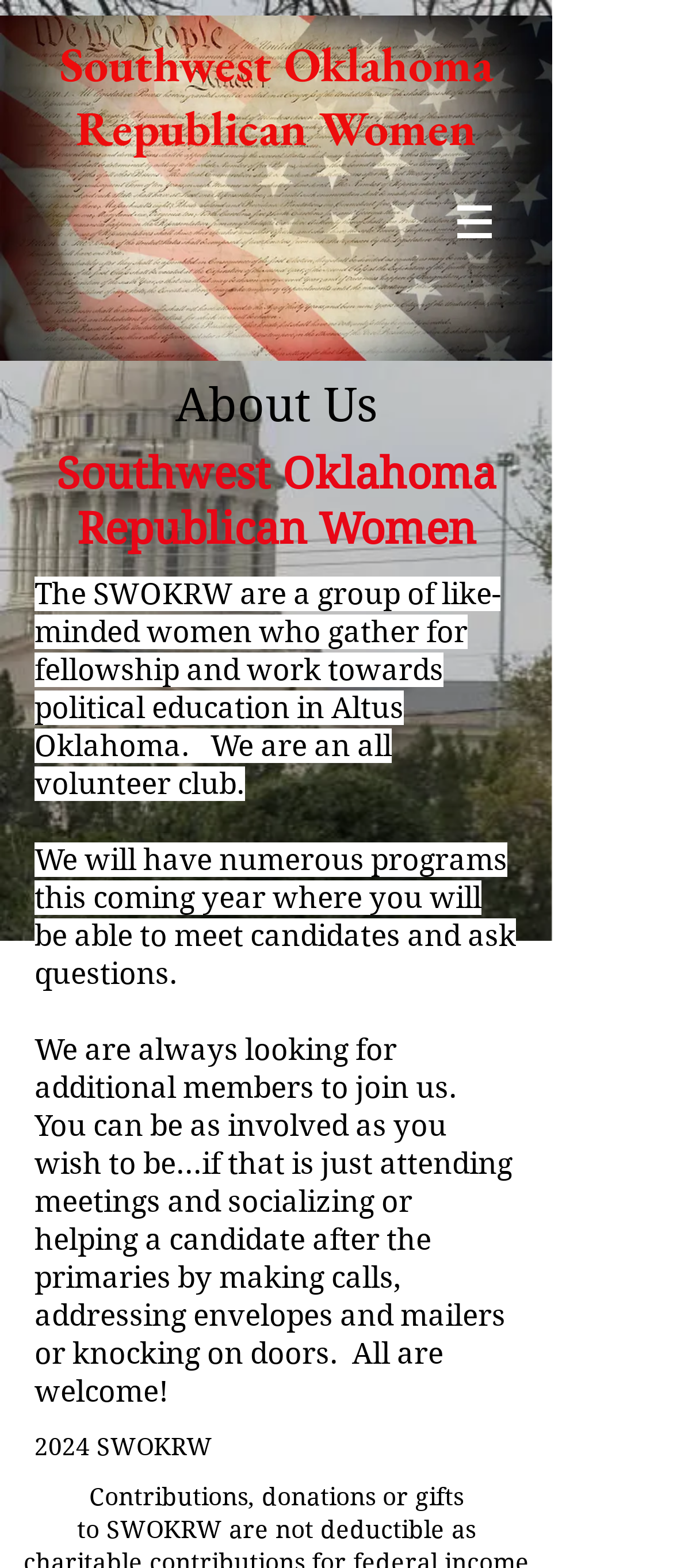Extract the main title from the webpage and generate its text.

Southwest Oklahoma Republican Women